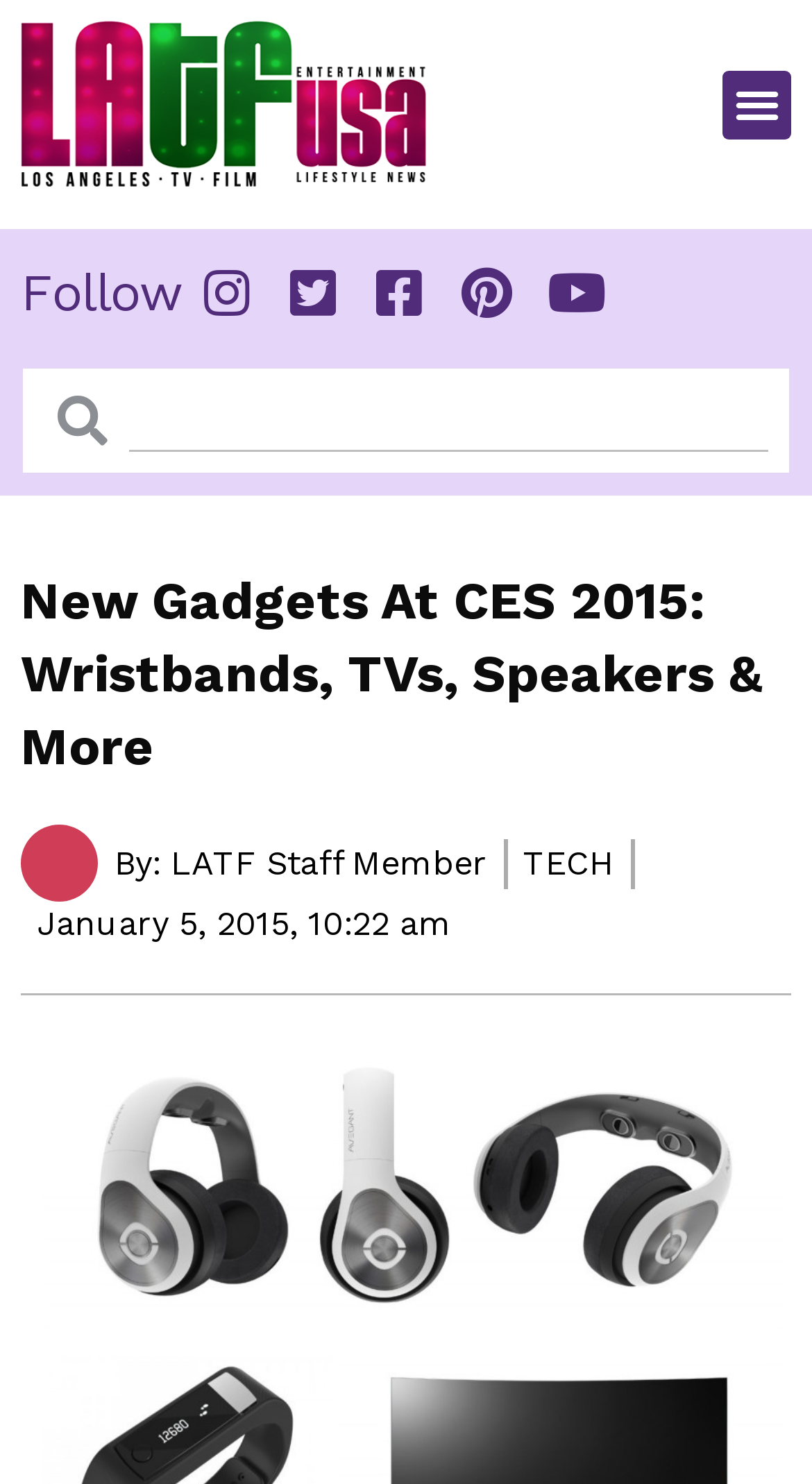Please locate and generate the primary heading on this webpage.

New Gadgets At CES 2015: Wristbands, TVs, Speakers & More